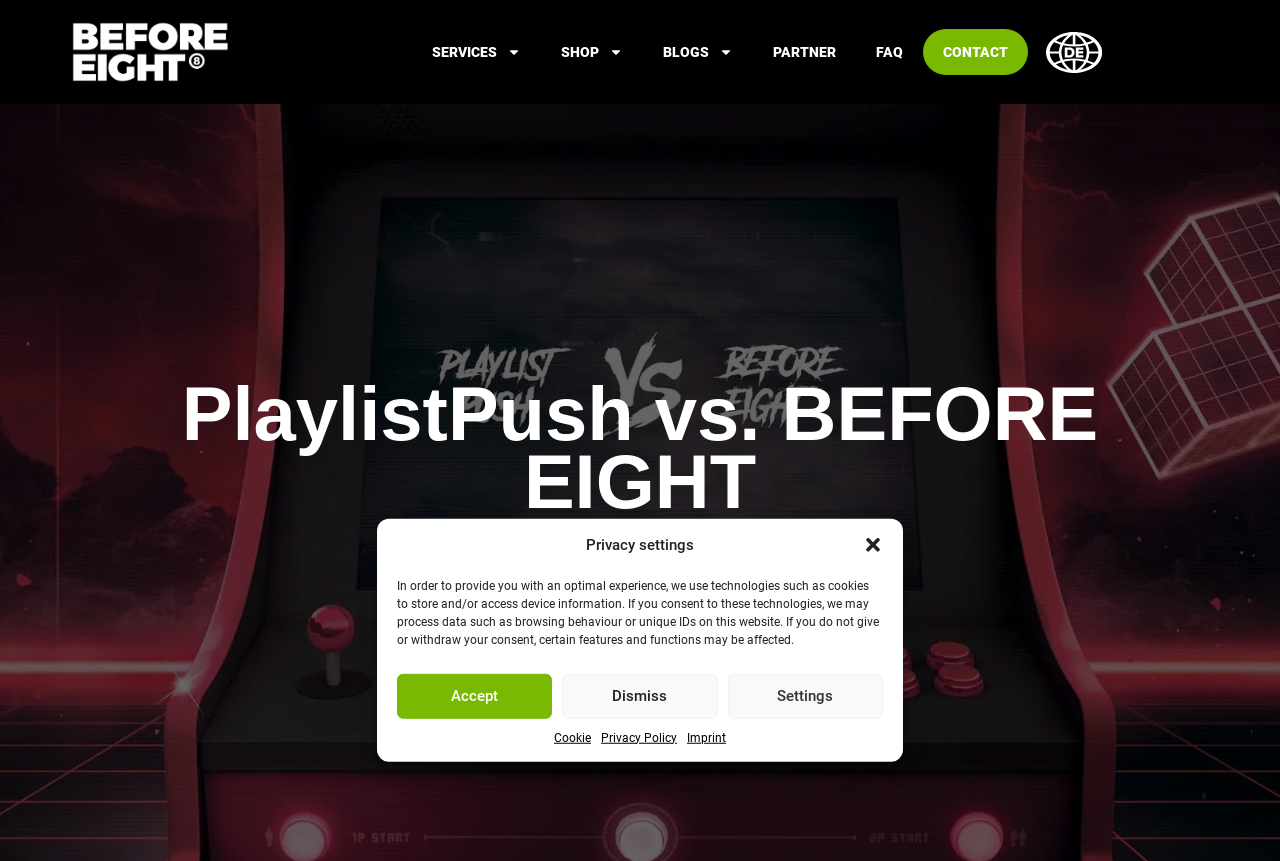Specify the bounding box coordinates of the region I need to click to perform the following instruction: "View 'BLOGS'". The coordinates must be four float numbers in the range of 0 to 1, i.e., [left, top, right, bottom].

[0.502, 0.034, 0.588, 0.087]